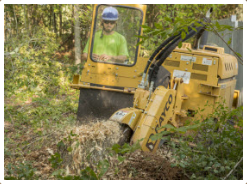Use a single word or phrase to answer this question: 
What is the purpose of stump grinding?

Tree removal and land clearing